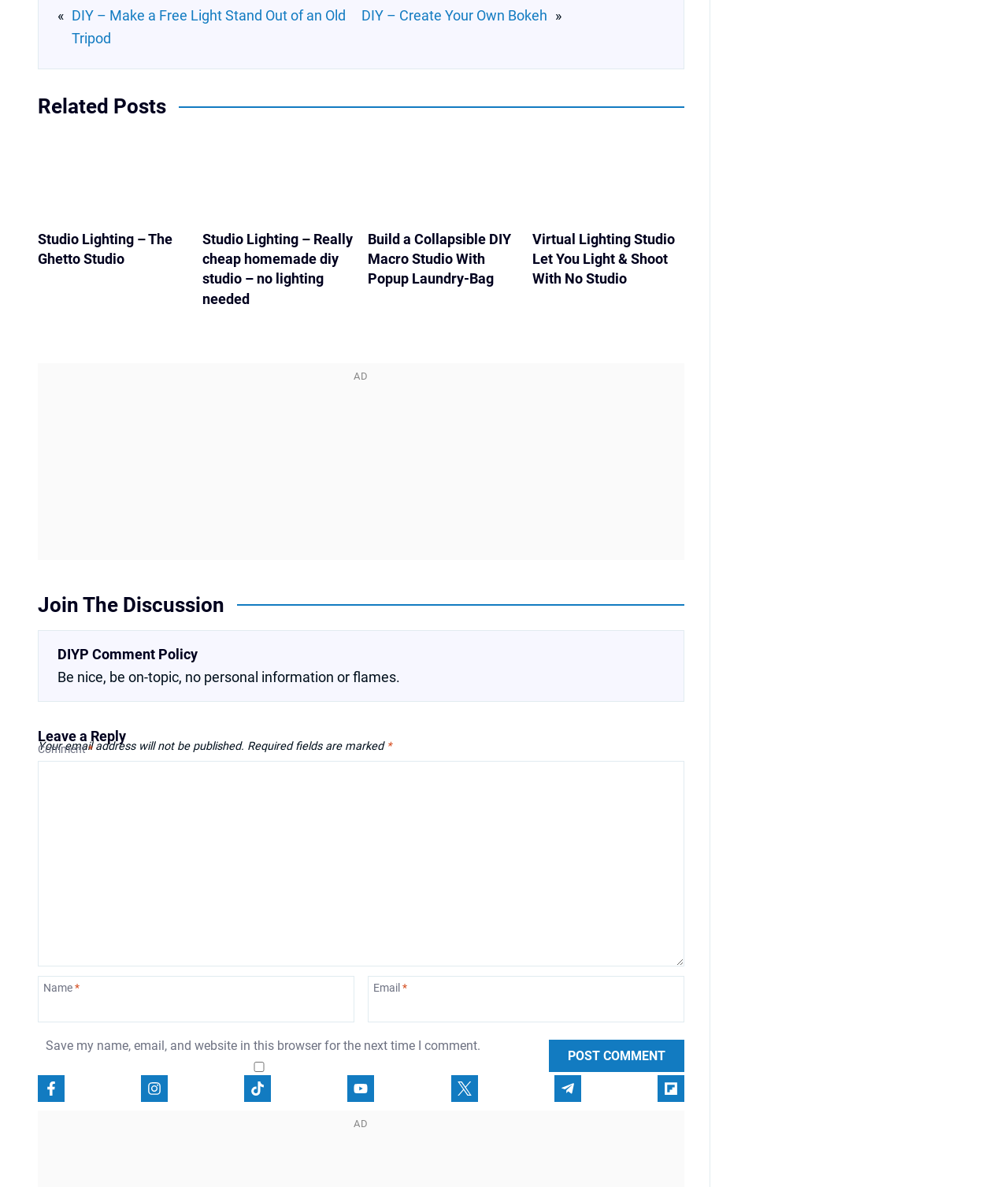Pinpoint the bounding box coordinates of the area that should be clicked to complete the following instruction: "Click the link to create your own bokeh". The coordinates must be given as four float numbers between 0 and 1, i.e., [left, top, right, bottom].

[0.358, 0.004, 0.543, 0.023]